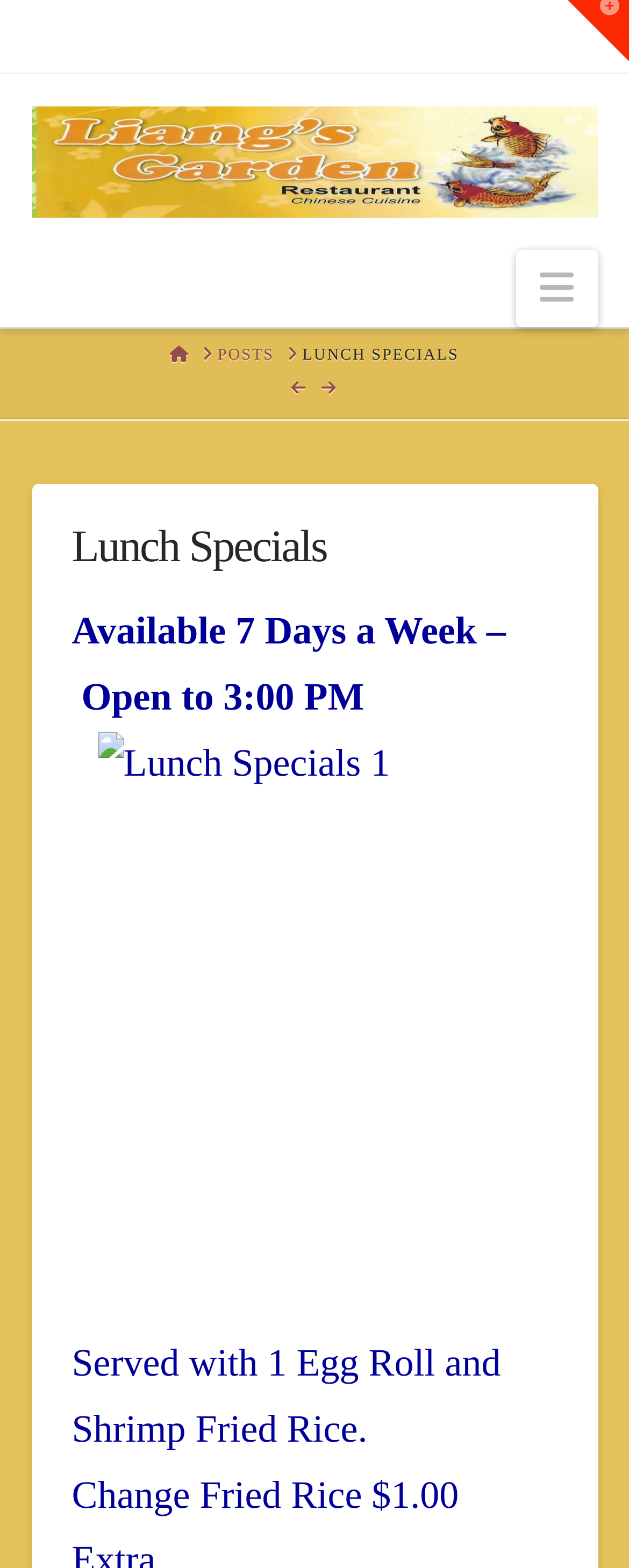Find the bounding box coordinates corresponding to the UI element with the description: "Toggle the Widgetbar". The coordinates should be formatted as [left, top, right, bottom], with values as floats between 0 and 1.

[0.903, 0.0, 1.0, 0.039]